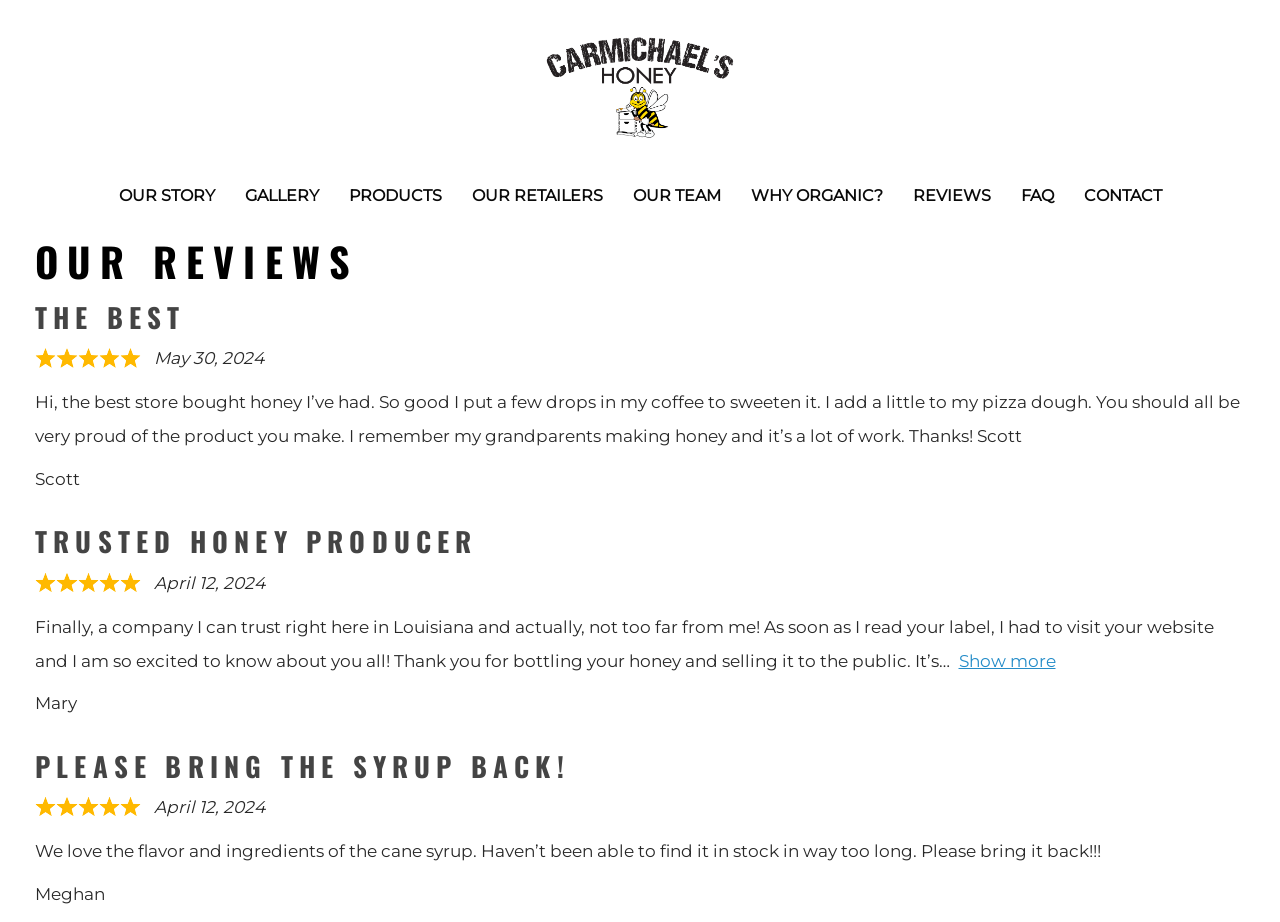Highlight the bounding box coordinates of the region I should click on to meet the following instruction: "Learn about Aging Pets Require Special Care".

None